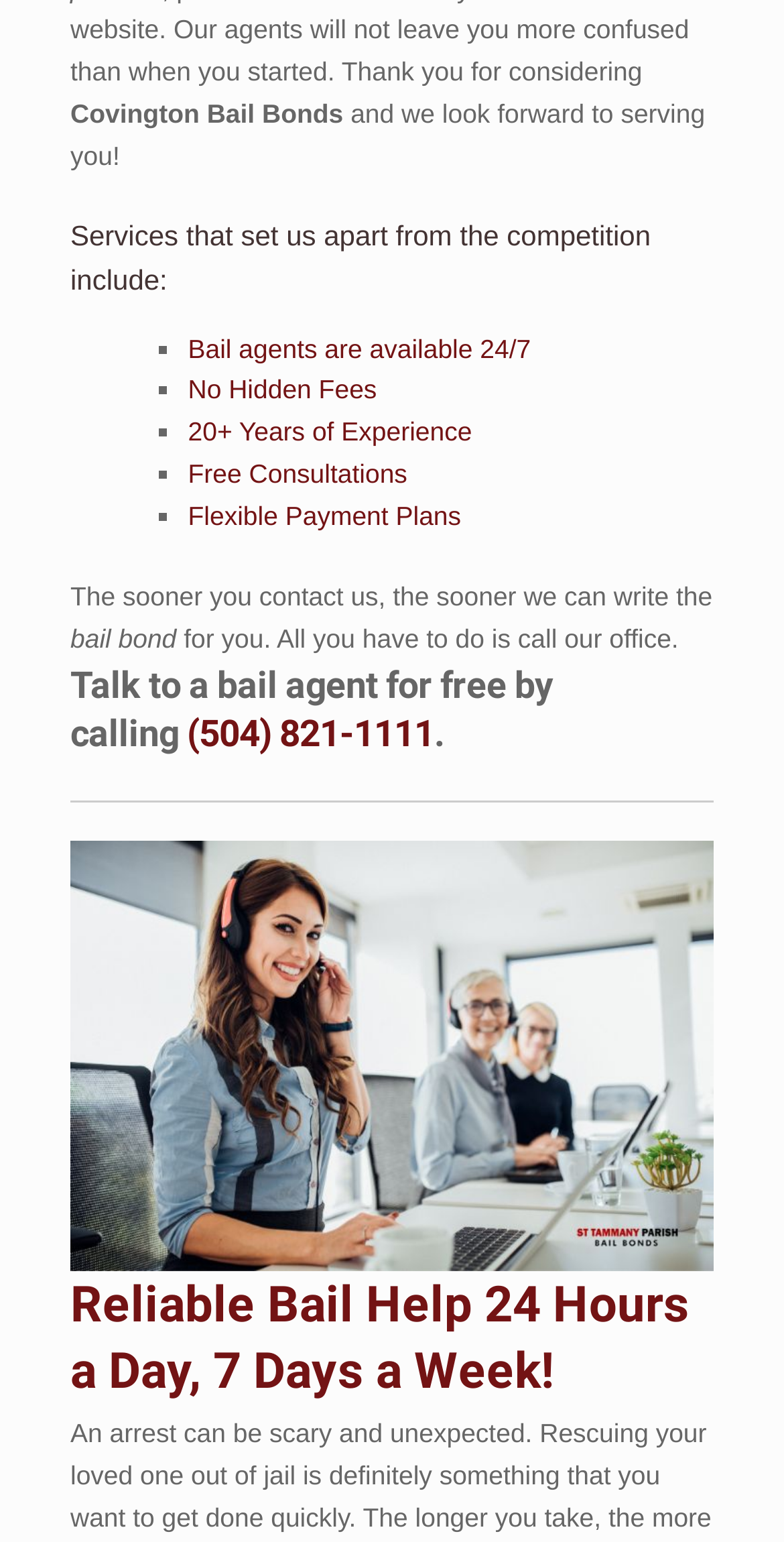Locate the UI element described as follows: "20+ Years of Experience". Return the bounding box coordinates as four float numbers between 0 and 1 in the order [left, top, right, bottom].

[0.24, 0.27, 0.602, 0.29]